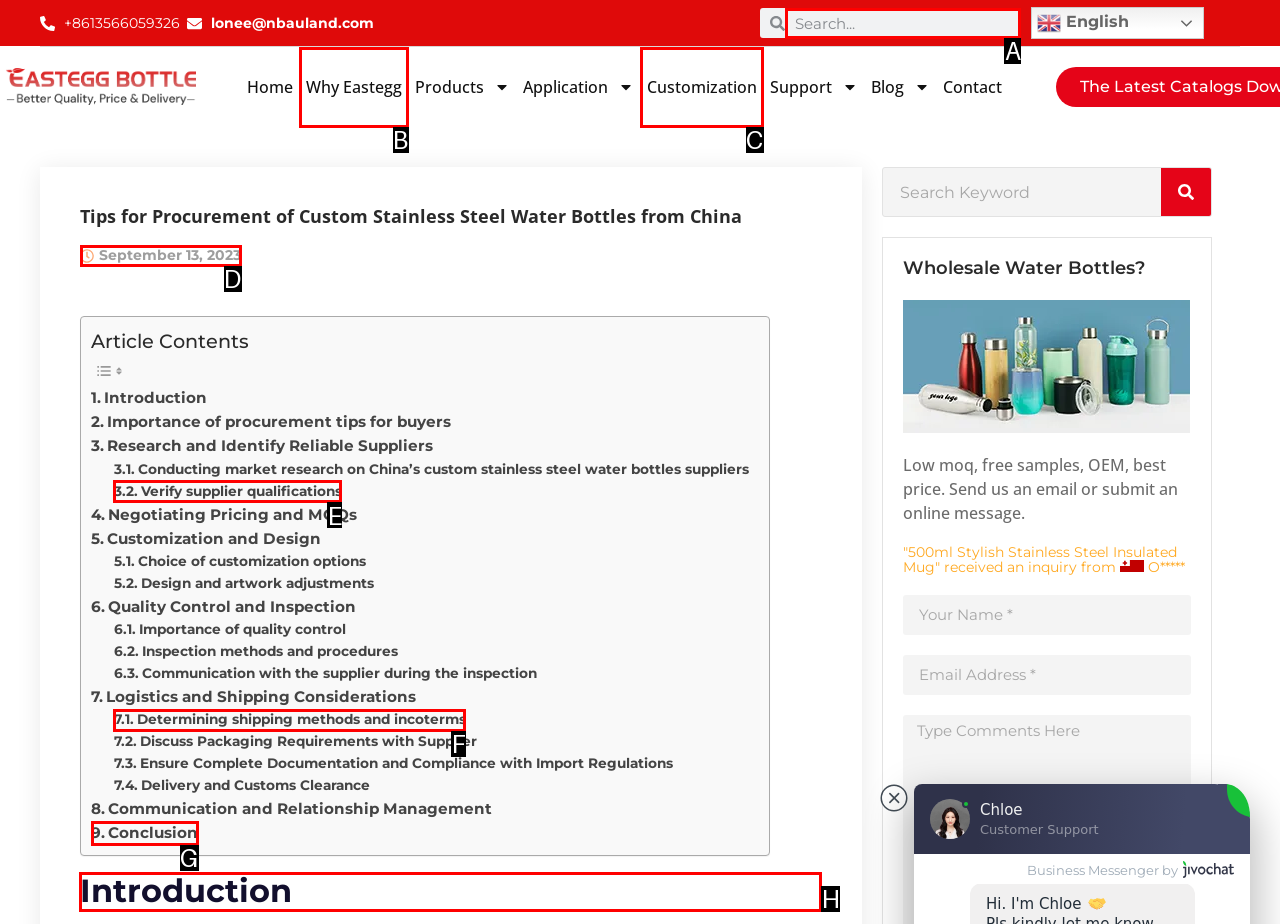Determine which HTML element to click for this task: Read the article introduction Provide the letter of the selected choice.

H